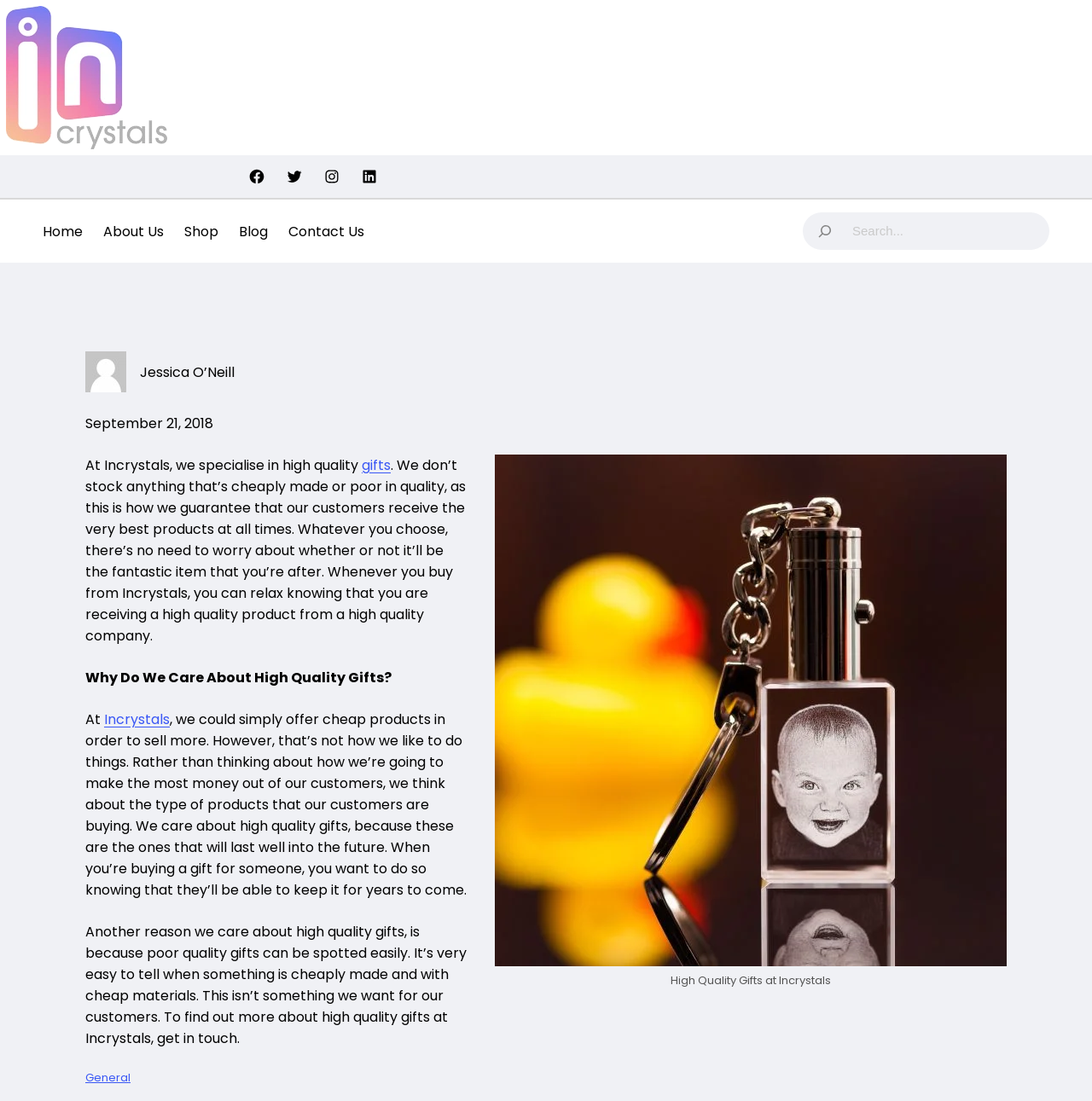Pinpoint the bounding box coordinates of the element to be clicked to execute the instruction: "Go to the Home page".

[0.039, 0.2, 0.076, 0.22]